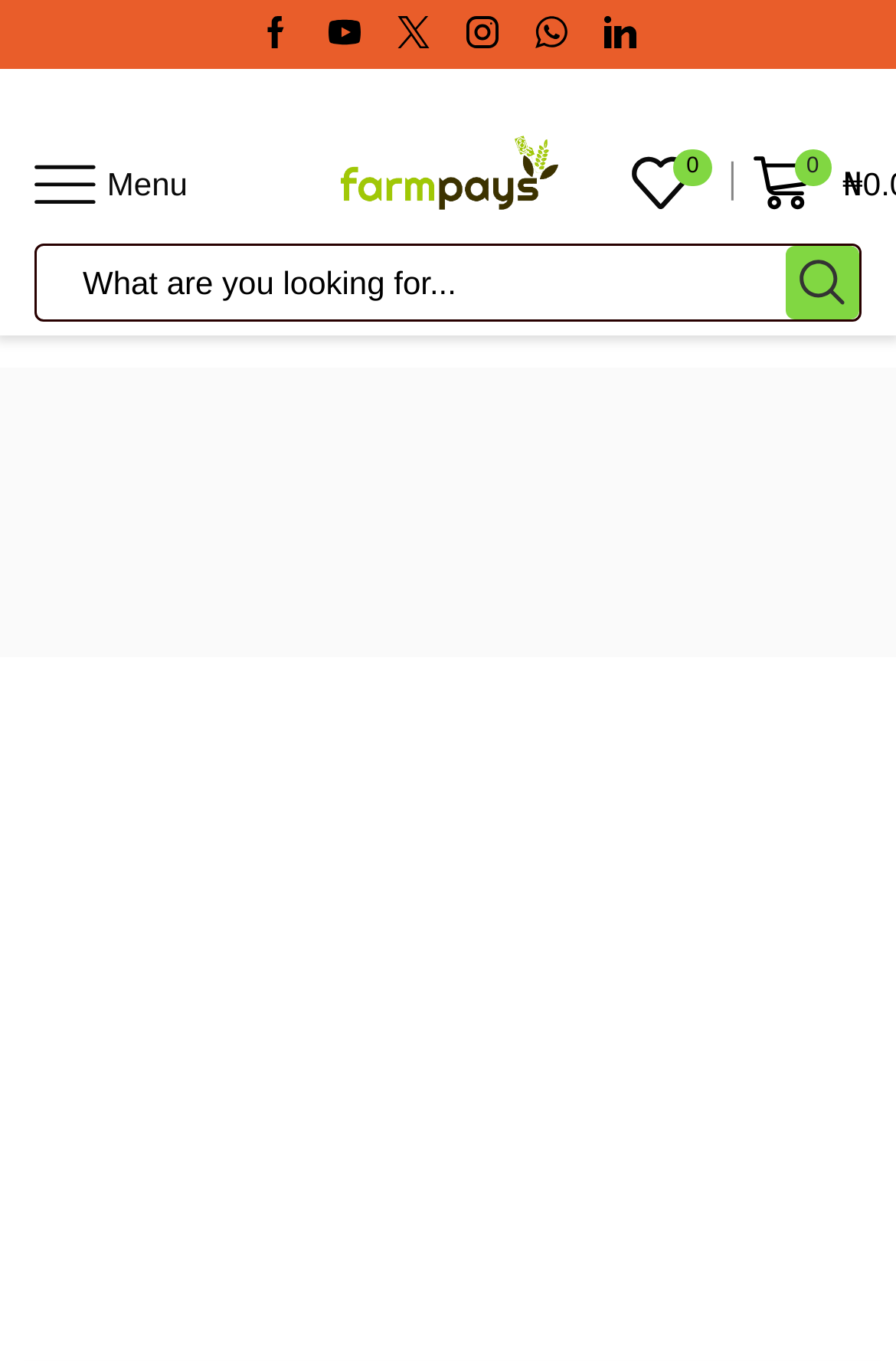Please indicate the bounding box coordinates of the element's region to be clicked to achieve the instruction: "Search for something". Provide the coordinates as four float numbers between 0 and 1, i.e., [left, top, right, bottom].

[0.067, 0.181, 0.877, 0.235]